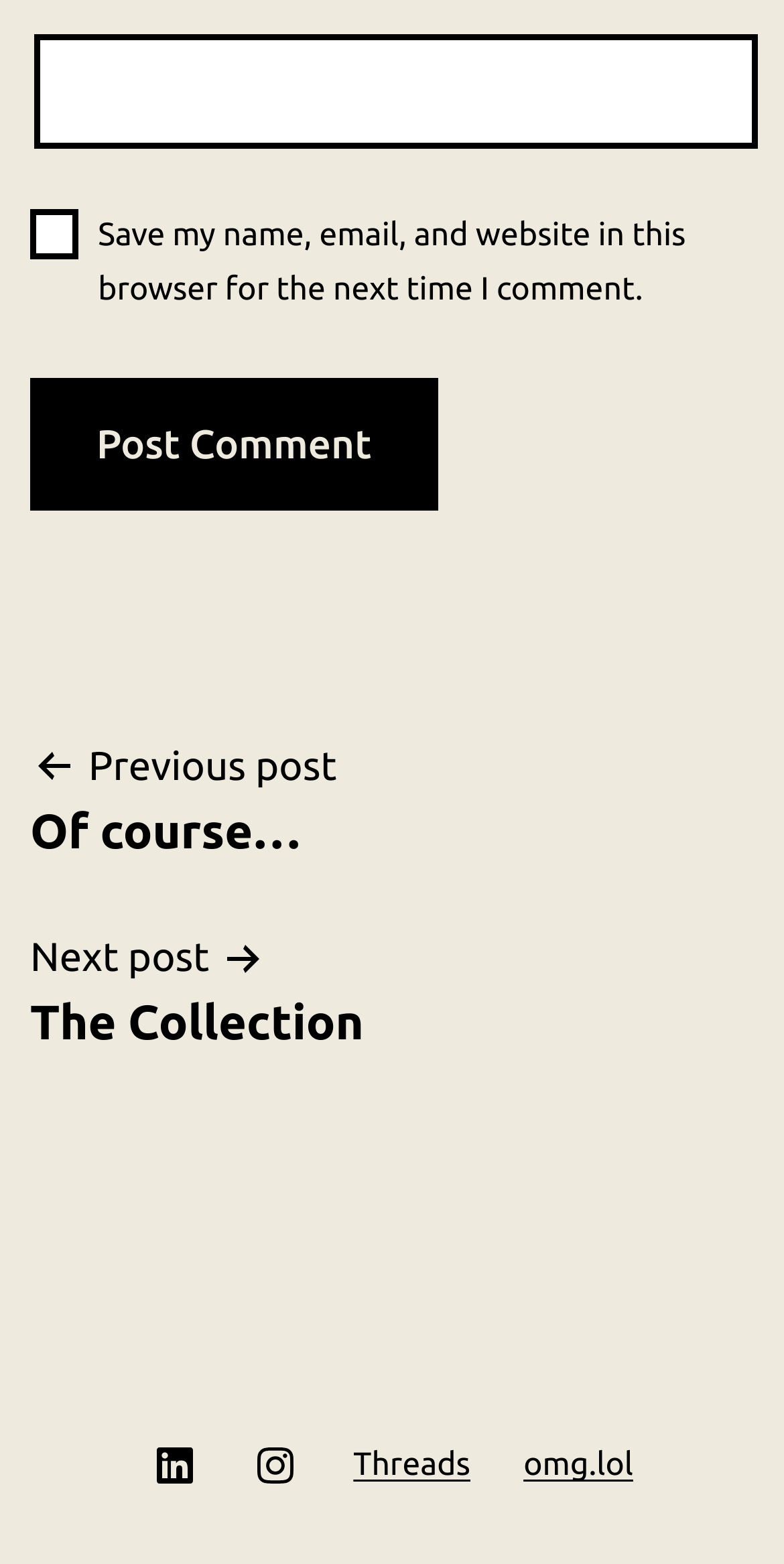Locate the bounding box coordinates of the clickable region to complete the following instruction: "Enter website name."

[0.044, 0.022, 0.967, 0.095]